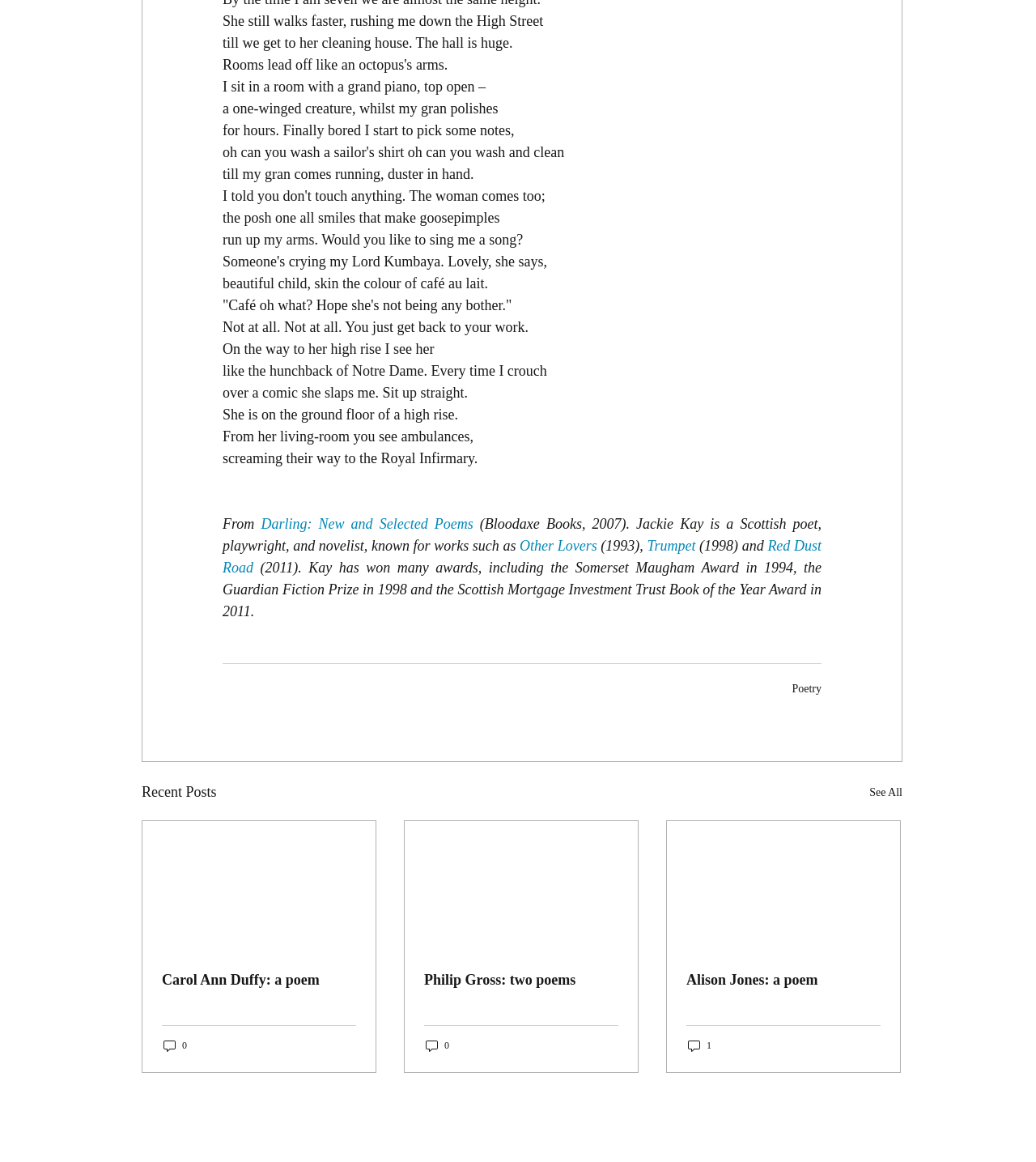Kindly determine the bounding box coordinates for the clickable area to achieve the given instruction: "Explore the poetry section".

[0.764, 0.587, 0.793, 0.598]